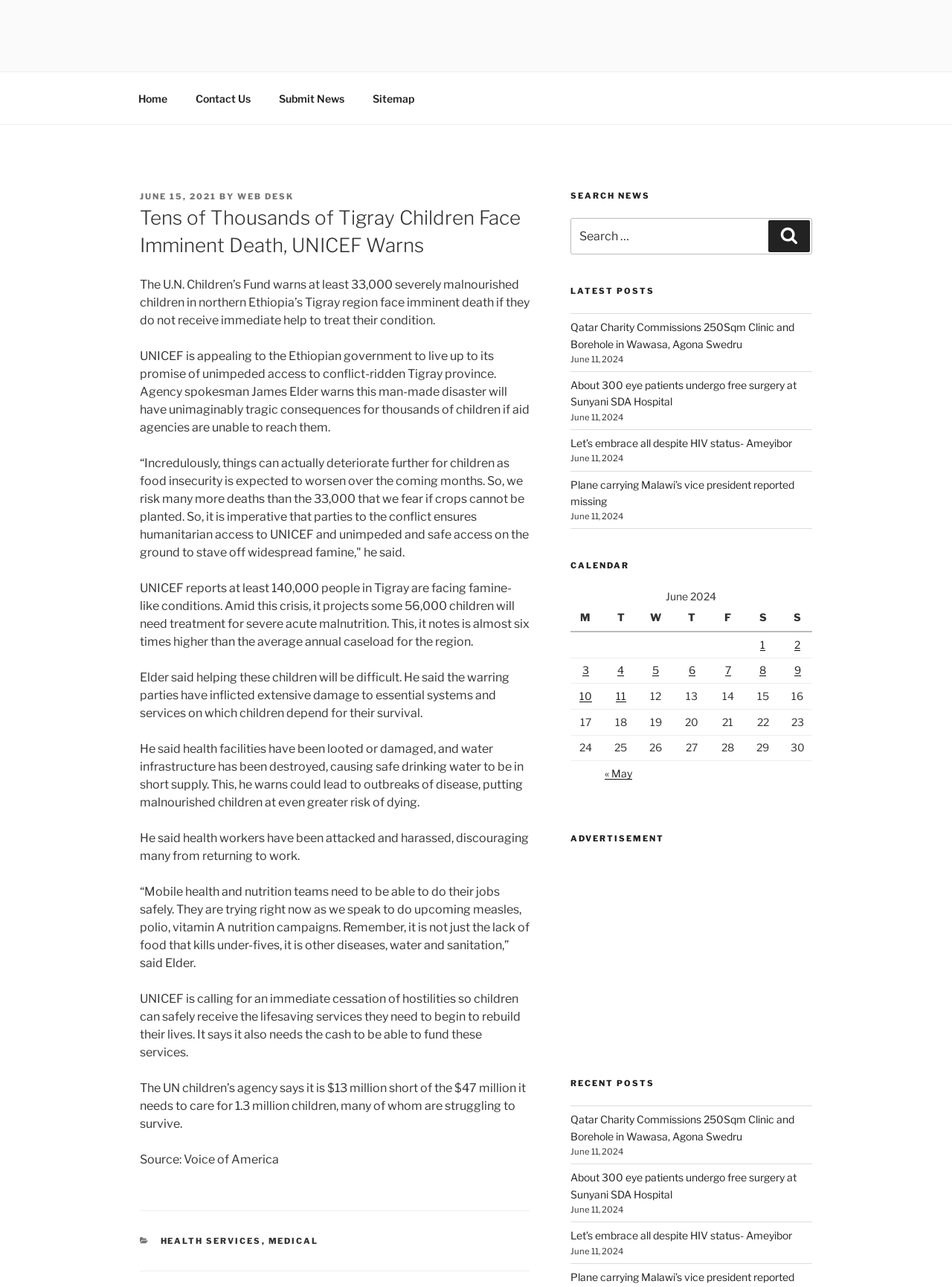For the element described, predict the bounding box coordinates as (top-left x, top-left y, bottom-right x, bottom-right y). All values should be between 0 and 1. Element description: Search

[0.807, 0.171, 0.851, 0.196]